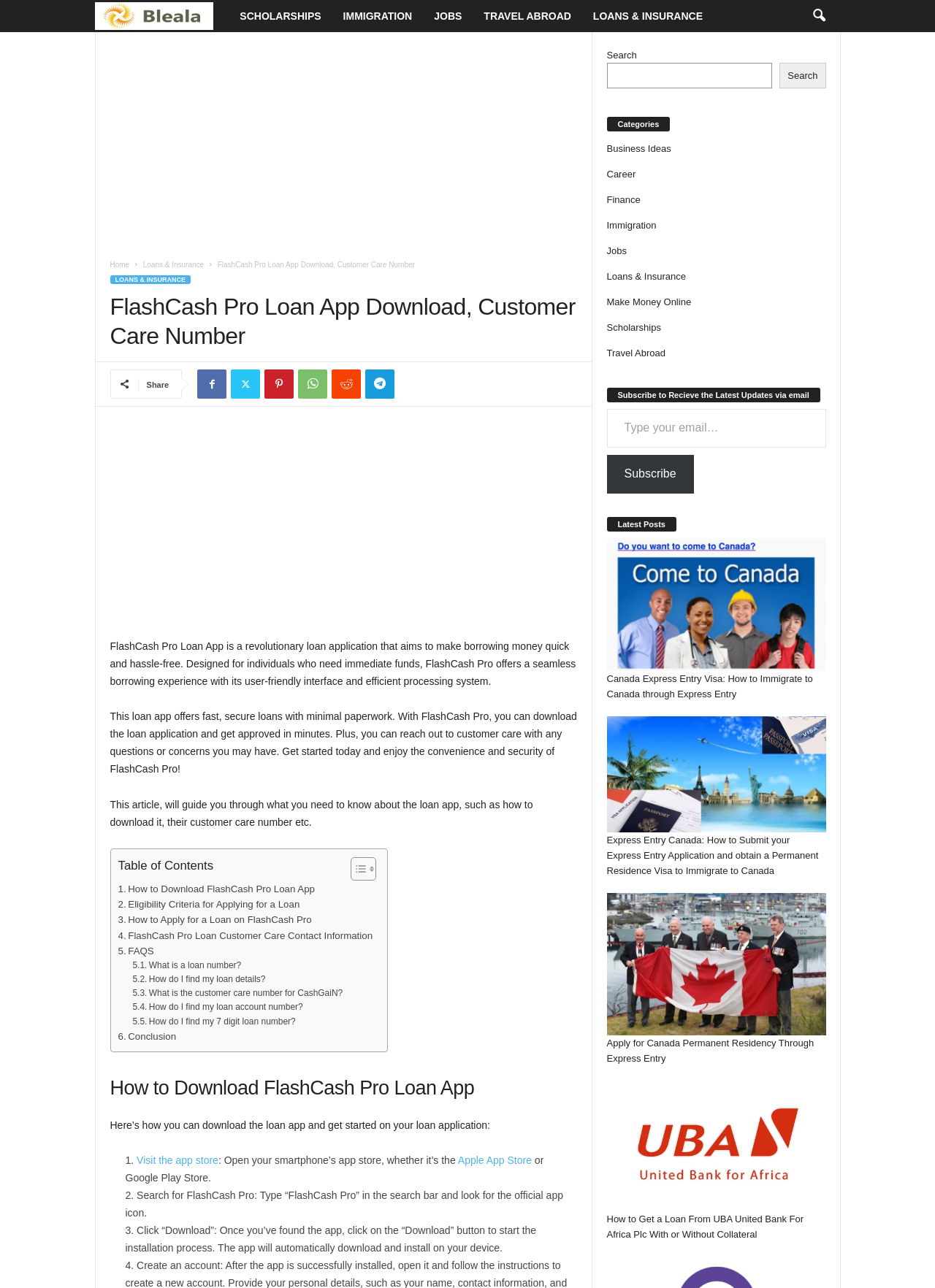Please use the details from the image to answer the following question comprehensively:
What is the category of the article 'How to Download FlashCash Pro Loan App'?

The category of the article can be found in the link 'Loans & Insurance' which is listed under the 'Categories' section, and also in the link 'Loans & Insurance' which is listed under the 'Table of Contents' section.